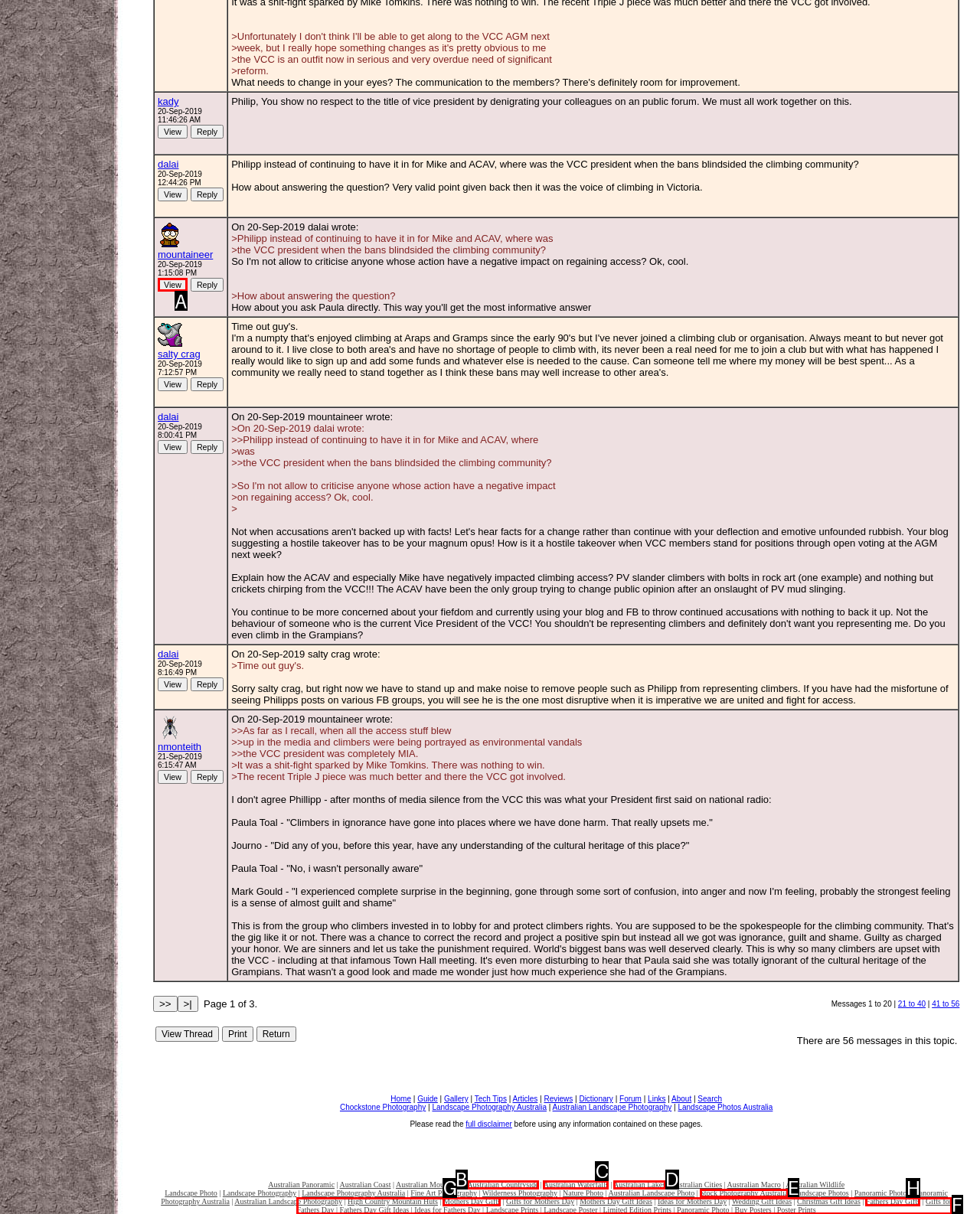Select the letter of the UI element that matches this task: View the post of mountaineer
Provide the answer as the letter of the correct choice.

A